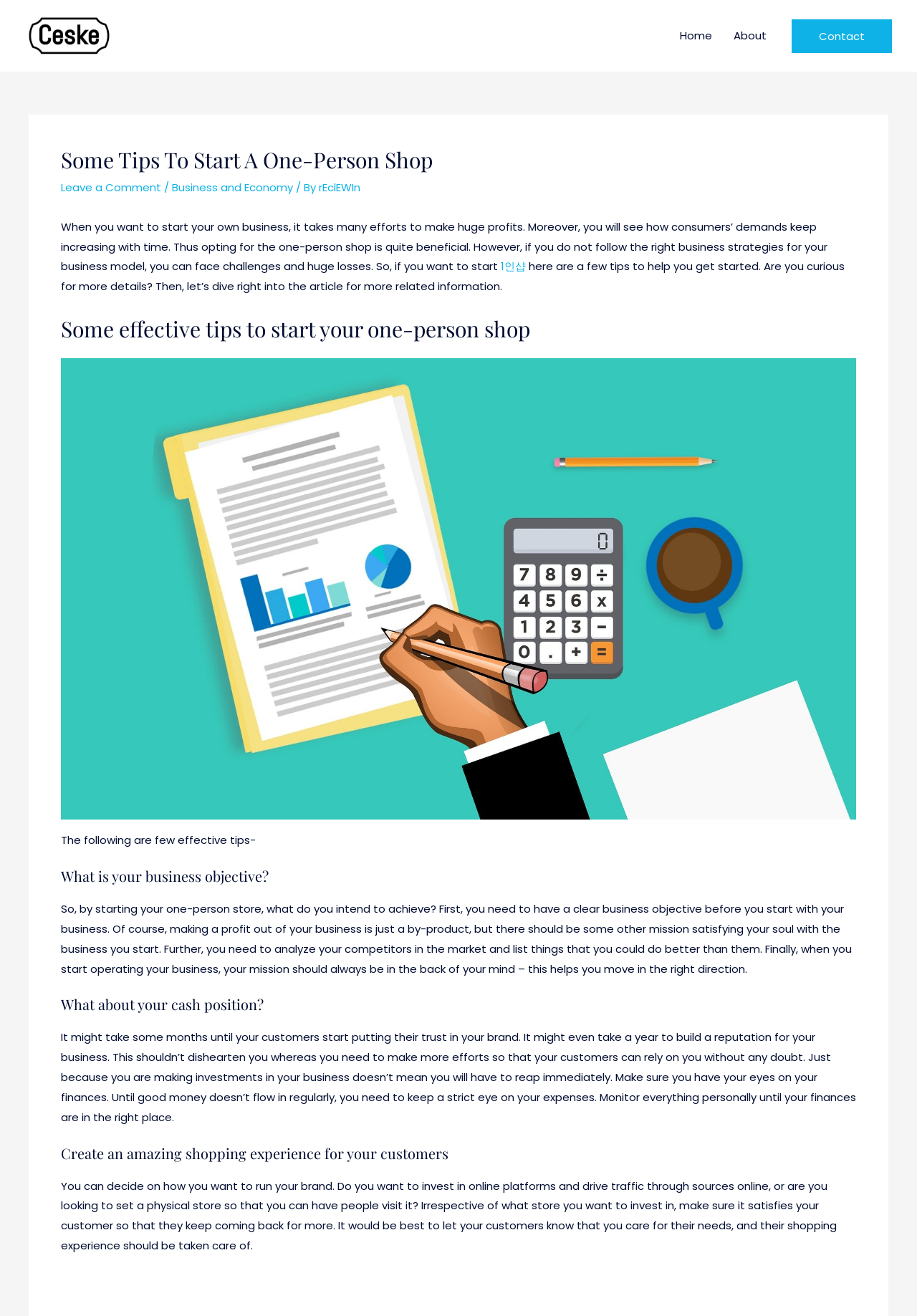What is the main topic of this webpage?
Look at the image and respond with a one-word or short phrase answer.

One-person shop